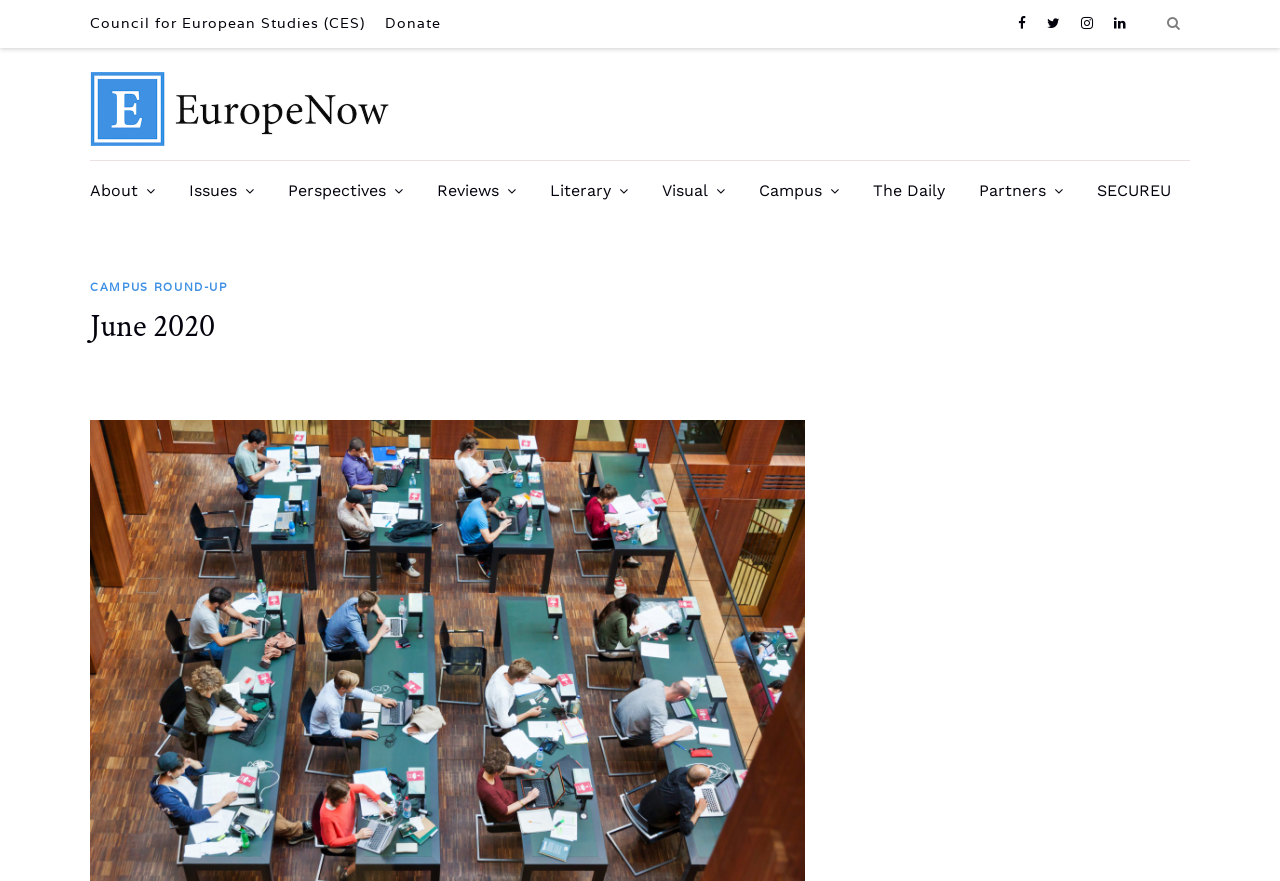Please provide the bounding box coordinates for the UI element as described: "The Daily". The coordinates must be four floats between 0 and 1, represented as [left, top, right, bottom].

[0.67, 0.199, 0.75, 0.235]